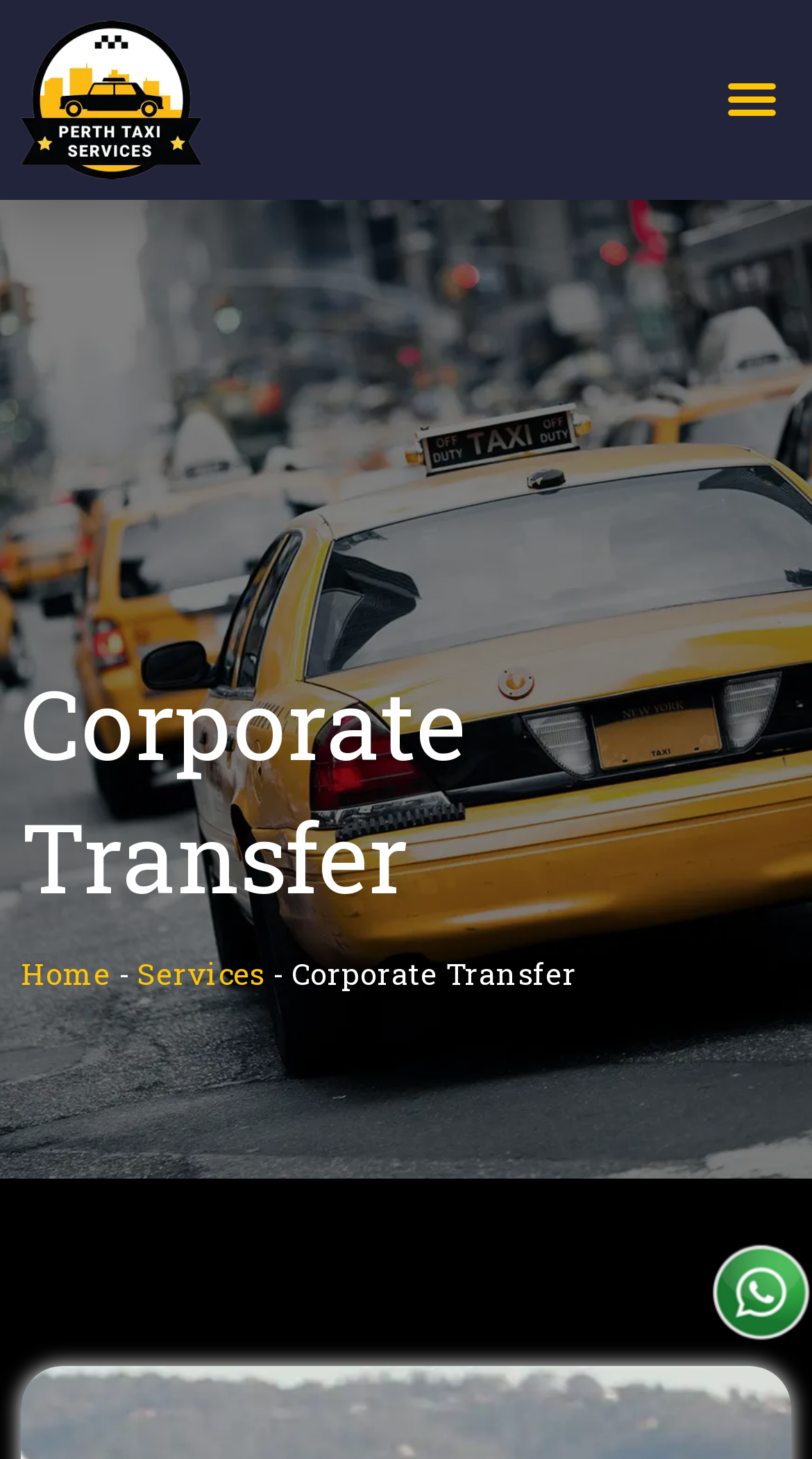Please respond to the question with a concise word or phrase:
What is the position of the image relative to the menu toggle button?

Left